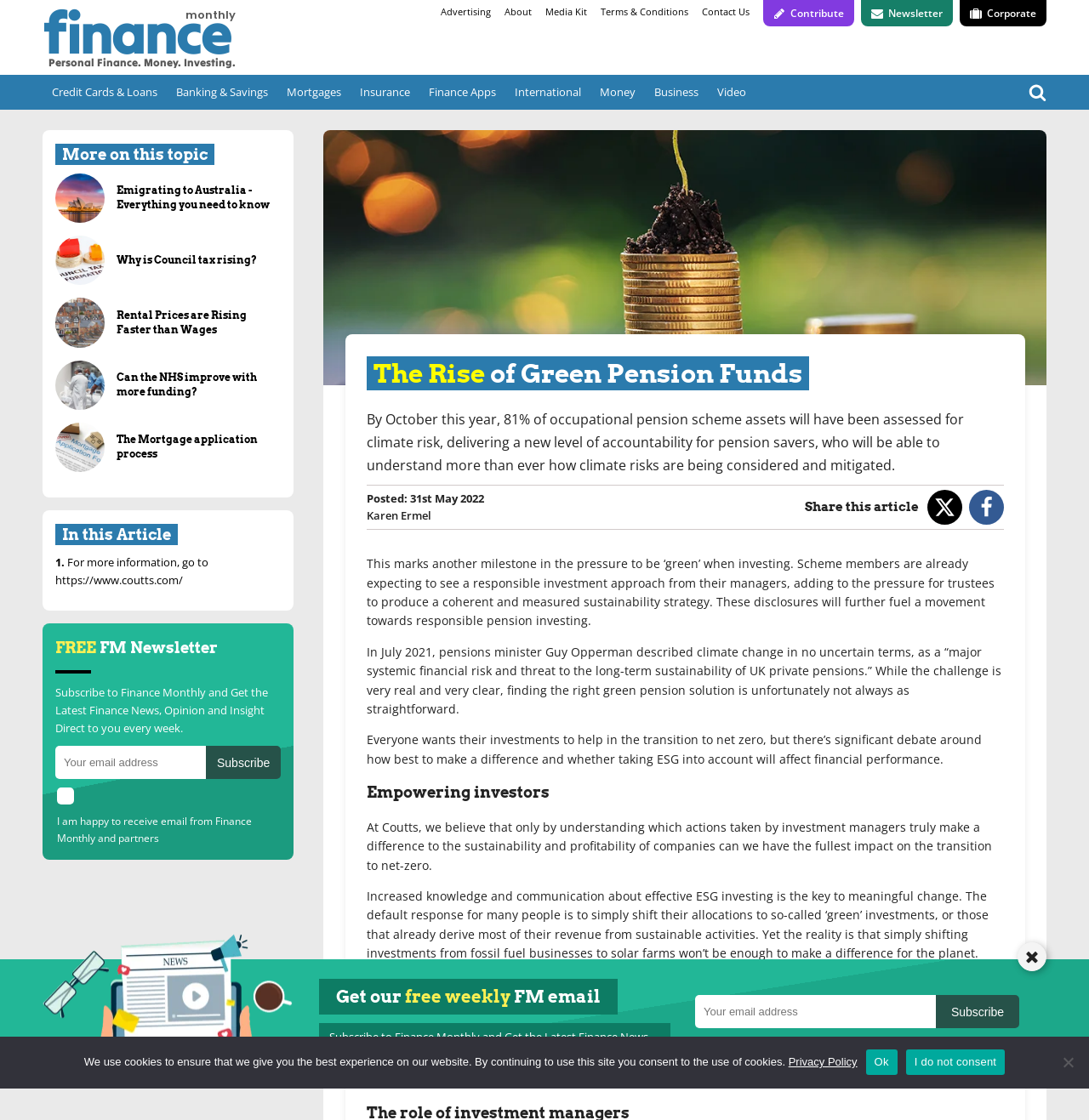Who is the author of the main article?
Based on the image, provide your answer in one word or phrase.

Karen Ermel